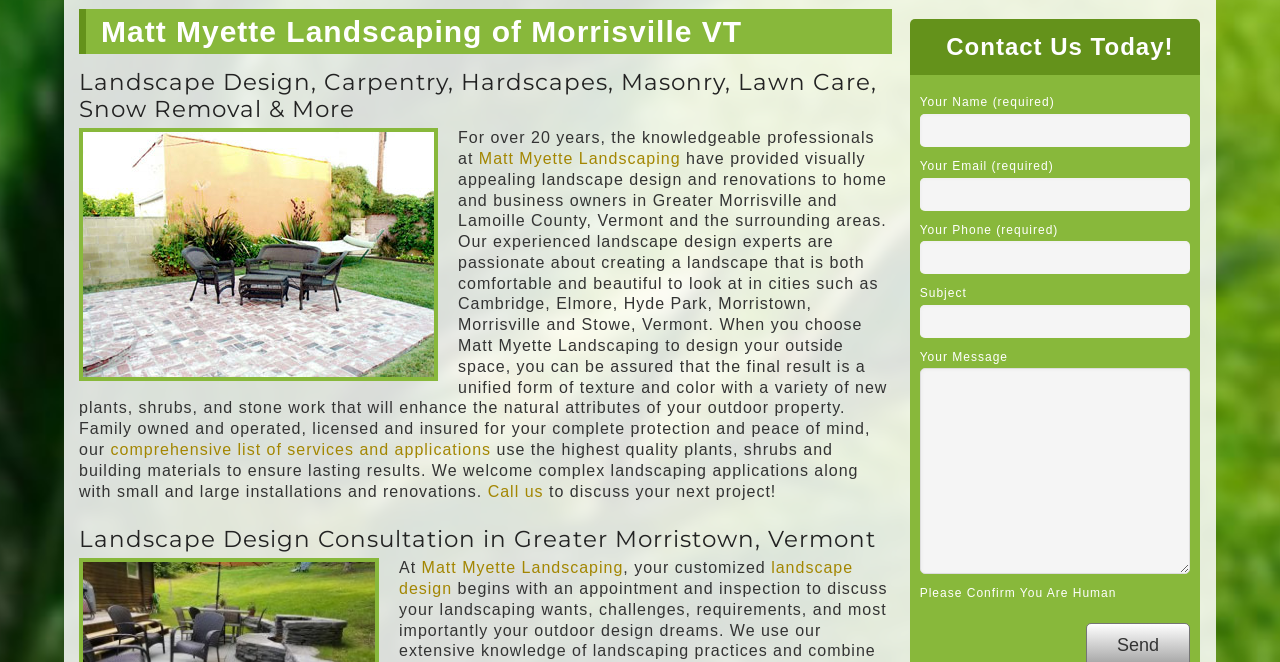Please specify the bounding box coordinates in the format (top-left x, top-left y, bottom-right x, bottom-right y), with all values as floating point numbers between 0 and 1. Identify the bounding box of the UI element described by: name="your-subject"

[0.719, 0.46, 0.93, 0.51]